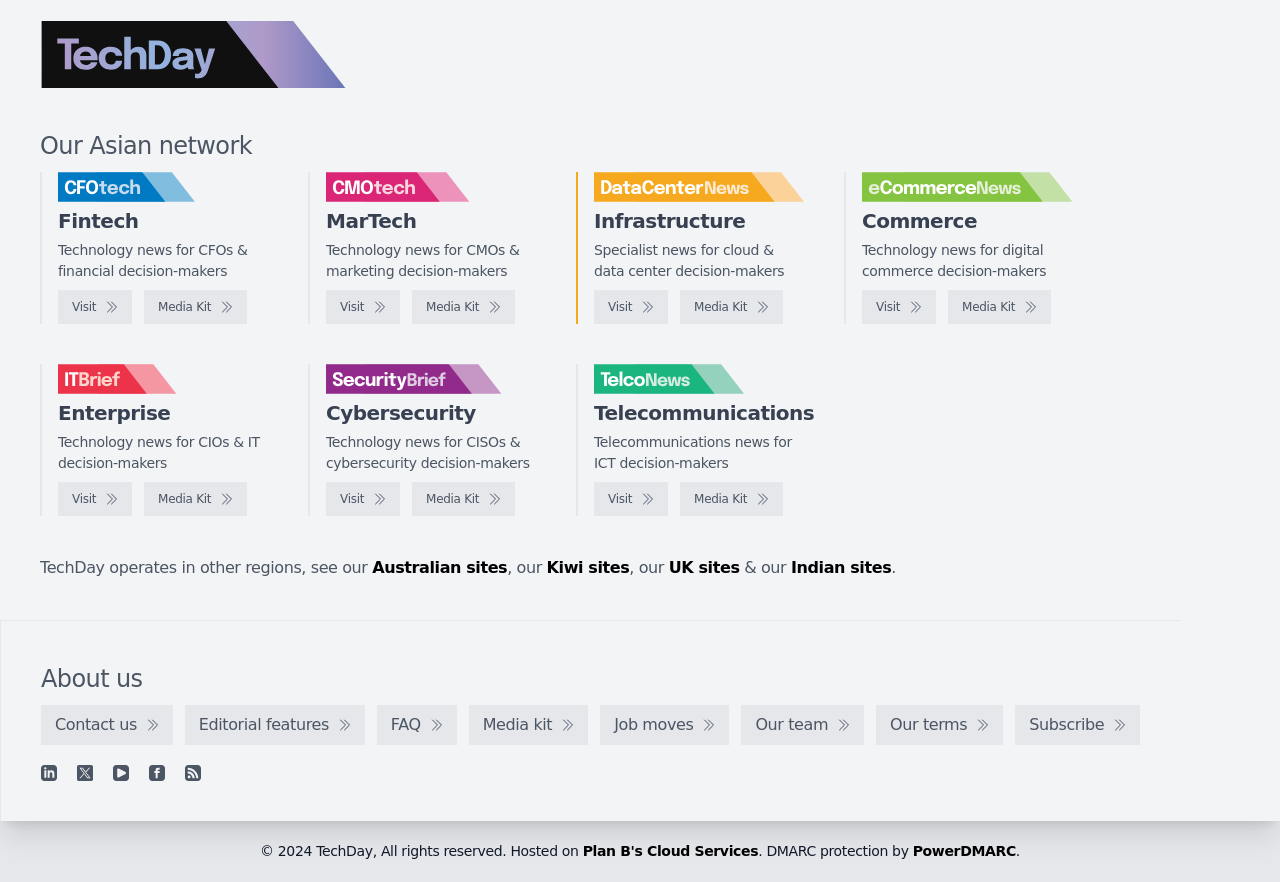Find the bounding box coordinates corresponding to the UI element with the description: "Visit". The coordinates should be formatted as [left, top, right, bottom], with values as floats between 0 and 1.

[0.464, 0.329, 0.522, 0.367]